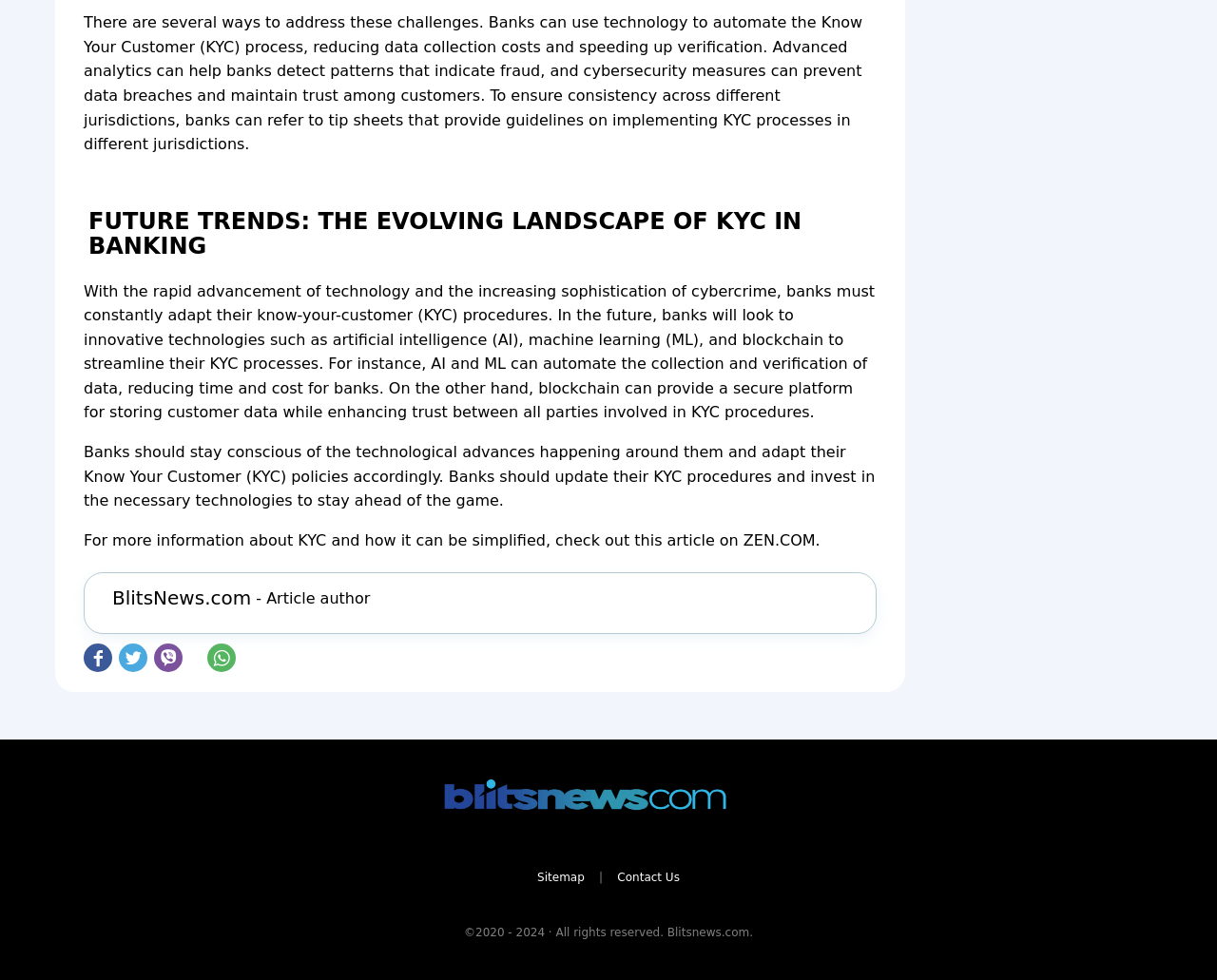What is the author of the article?
Provide a well-explained and detailed answer to the question.

The article does not explicitly mention the author's name, although it provides a link to the author's profile with the text '- Article author'.